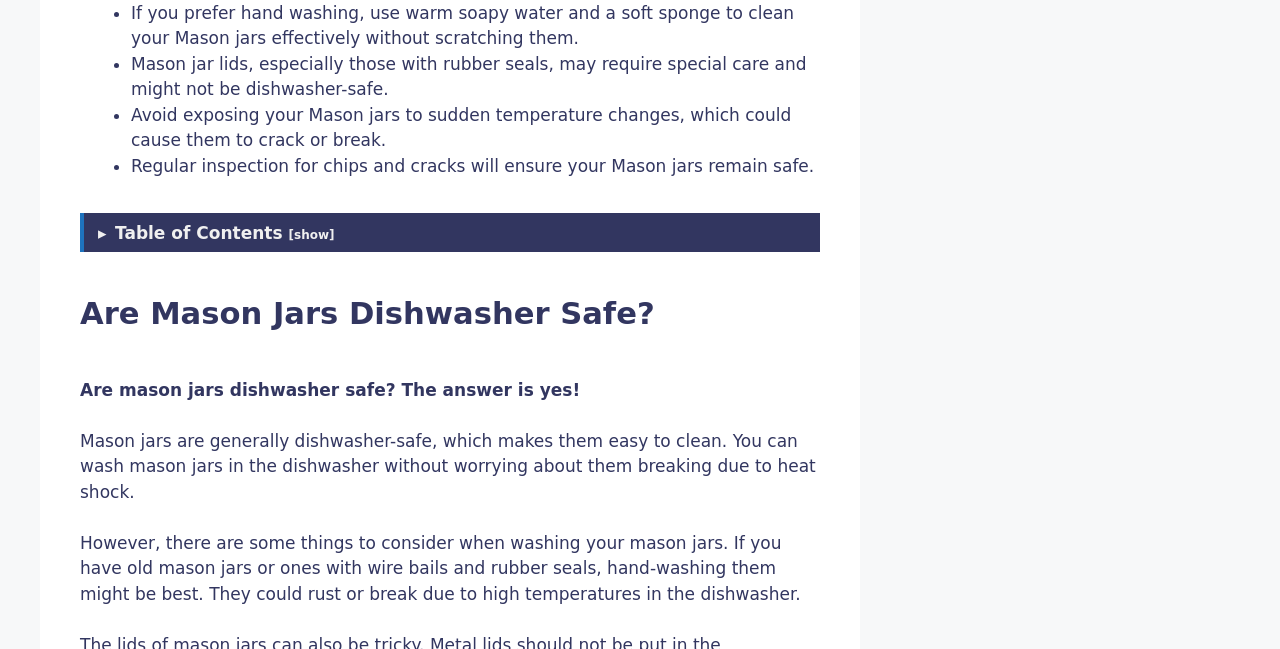Identify the bounding box coordinates of the clickable region required to complete the instruction: "Click on 'Frequently Asked Questions'". The coordinates should be given as four float numbers within the range of 0 and 1, i.e., [left, top, right, bottom].

[0.11, 0.917, 0.295, 0.948]